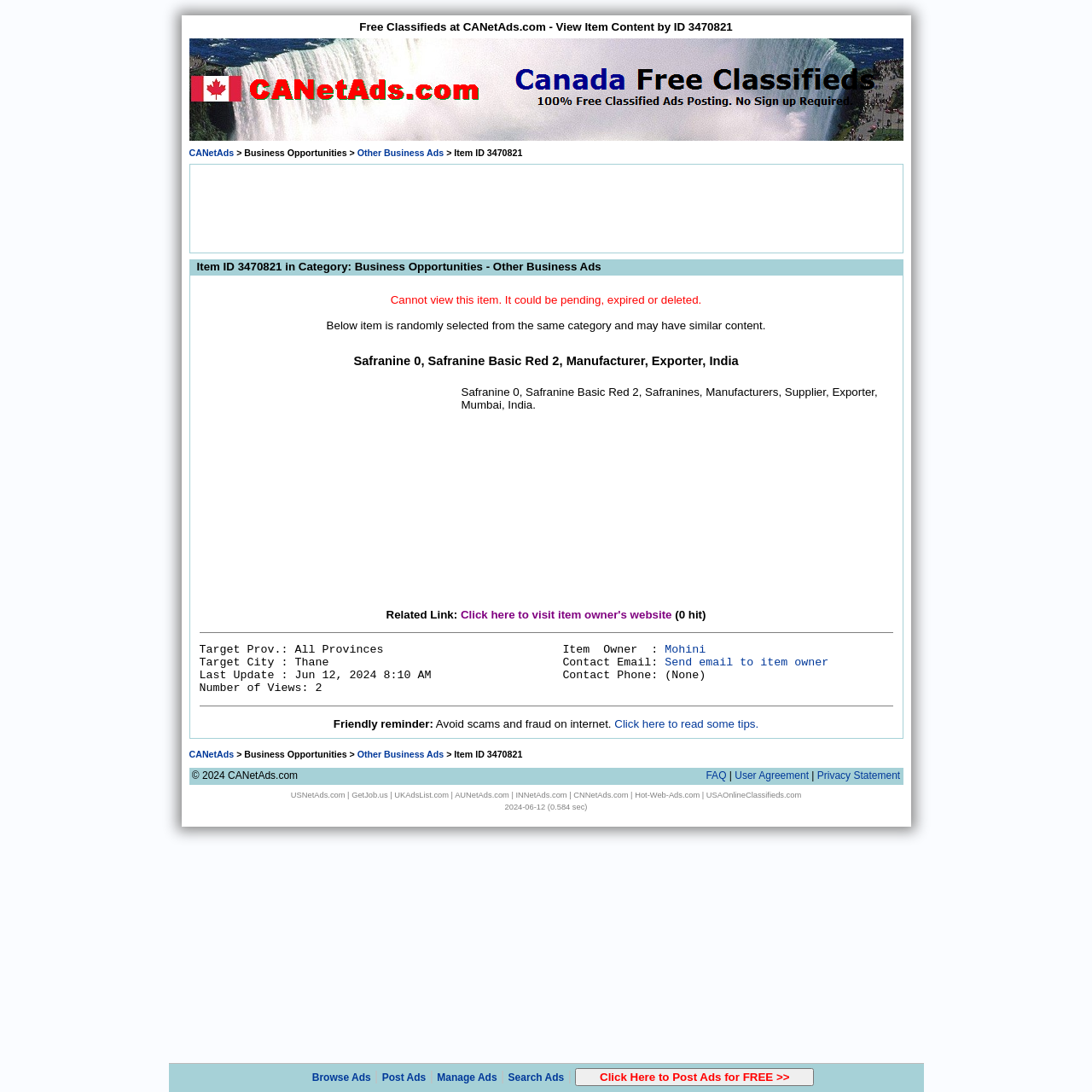Summarize the contents and layout of the webpage in detail.

This webpage is a classified advertisement page on CANetAds.com, specifically displaying an item with ID 3470821 in the category of Business Opportunities, under the subcategory of Other Business Ads. 

At the top of the page, there is a heading with the title "Free Classifieds at CANetAds.com - View Item Content by ID 3470821" and an image of the Canadian flag. Below the heading, there are links to CANetAds and a static text indicating the category and subcategory of the item.

The main content of the page is divided into a table with multiple rows. The first row displays a message indicating that the item cannot be viewed, possibly because it is pending, expired, or deleted. Below this message, there is a note stating that a similar item from the same category is displayed instead.

The similar item is presented in a table row, with a heading describing the item as "Safranine 0, Safranine Basic Red 2, Manufacturer, Exporter, India". Below this heading, there is a static text providing more details about the item, including its manufacturer, supplier, and exporter information.

The next few table rows display additional information about the item, including a related link to visit the item owner's website, a separator line, and details about the target province, city, and last update of the item. There is also information about the item owner, including their name, contact email, and phone number.

Further down the page, there is a friendly reminder to avoid scams and fraud on the internet, with a link to read some safety tips. 

At the bottom of the page, there are links to CANetAds, FAQ, User Agreement, and Privacy Statement. There are also links to other websites, including USNetAds.com, GetJob.us, UKAdsList.com, and others. The page ends with a static text displaying the copyright information and the date "2024-06-12" with a loading time of "0.584 sec". 

Finally, there are buttons and links at the very bottom of the page, including "Browse Ads", "Post Ads", "Manage Ads", "Search Ads", and a call-to-action button to post ads for free.